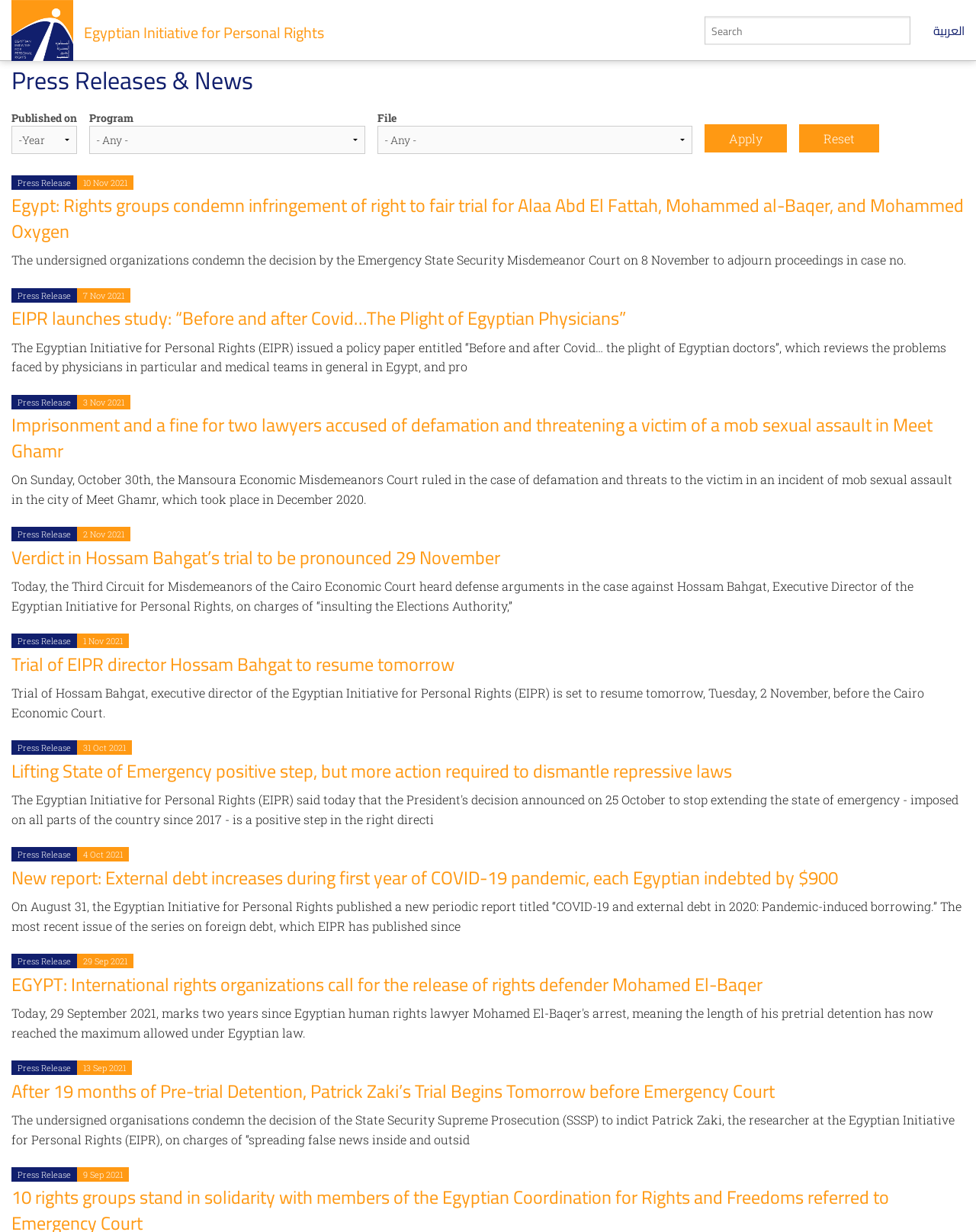Can you find the bounding box coordinates for the element to click on to achieve the instruction: "Select a year"?

[0.012, 0.102, 0.079, 0.125]